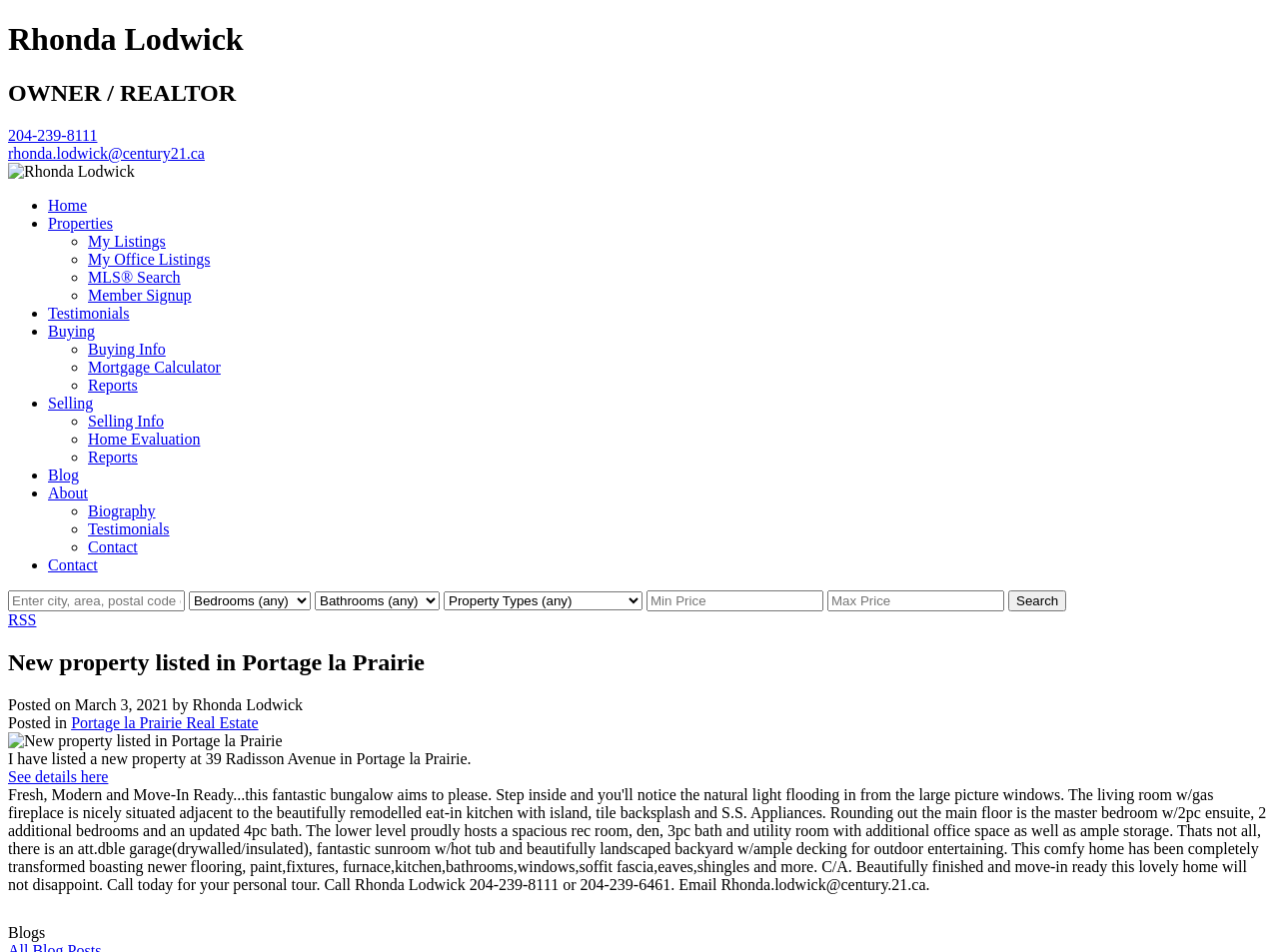Please give the bounding box coordinates of the area that should be clicked to fulfill the following instruction: "View Rhonda Lodwick's profile". The coordinates should be in the format of four float numbers from 0 to 1, i.e., [left, top, right, bottom].

[0.006, 0.171, 0.105, 0.19]